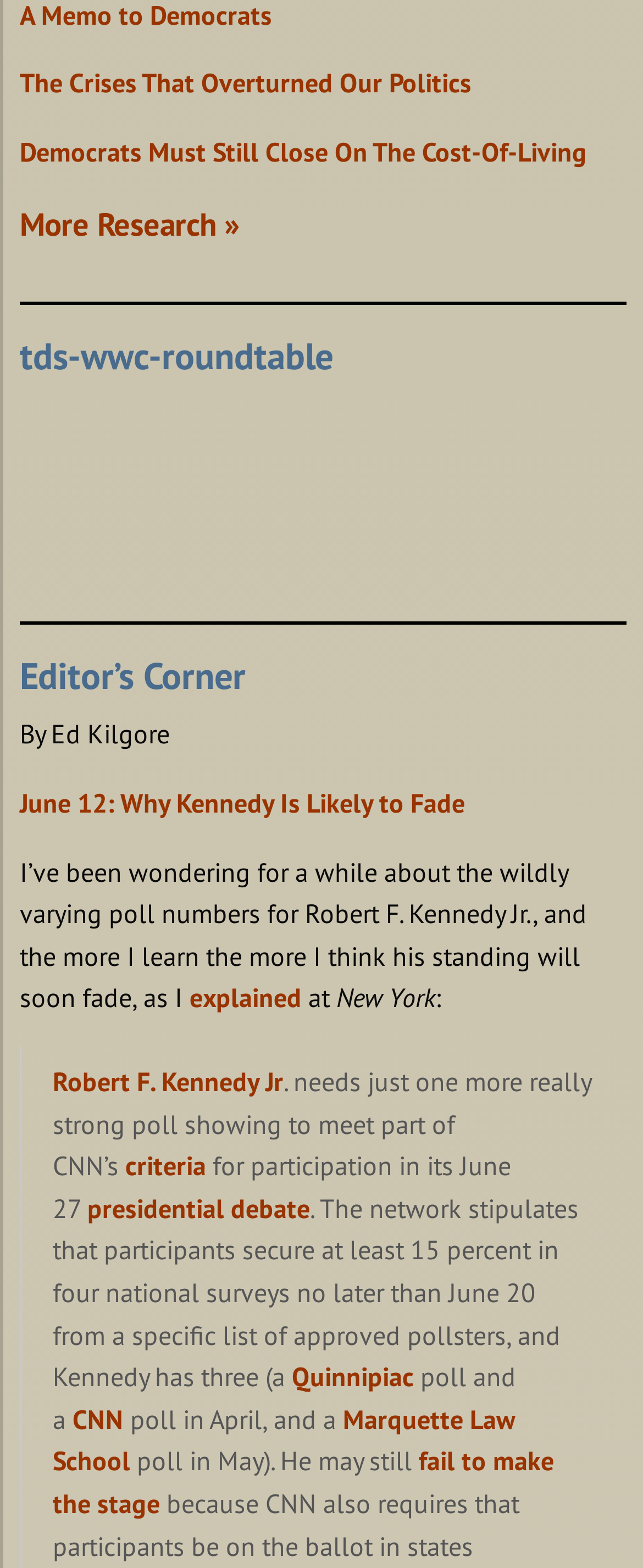What is the name of the law school mentioned in the article?
Please use the image to provide a one-word or short phrase answer.

Marquette Law School